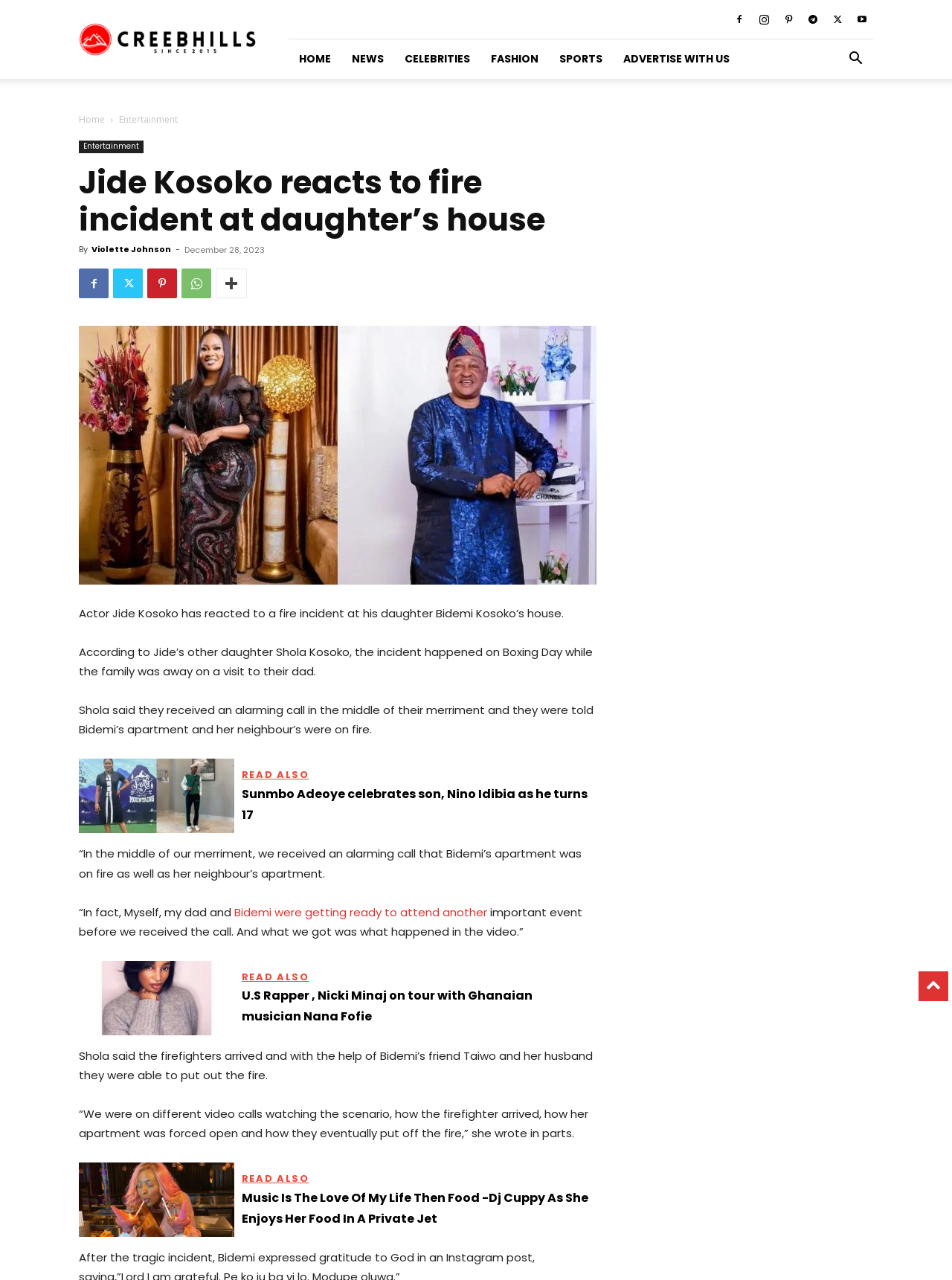Answer with a single word or phrase: 
What is the name of the actor mentioned in the article?

Jide Kosoko